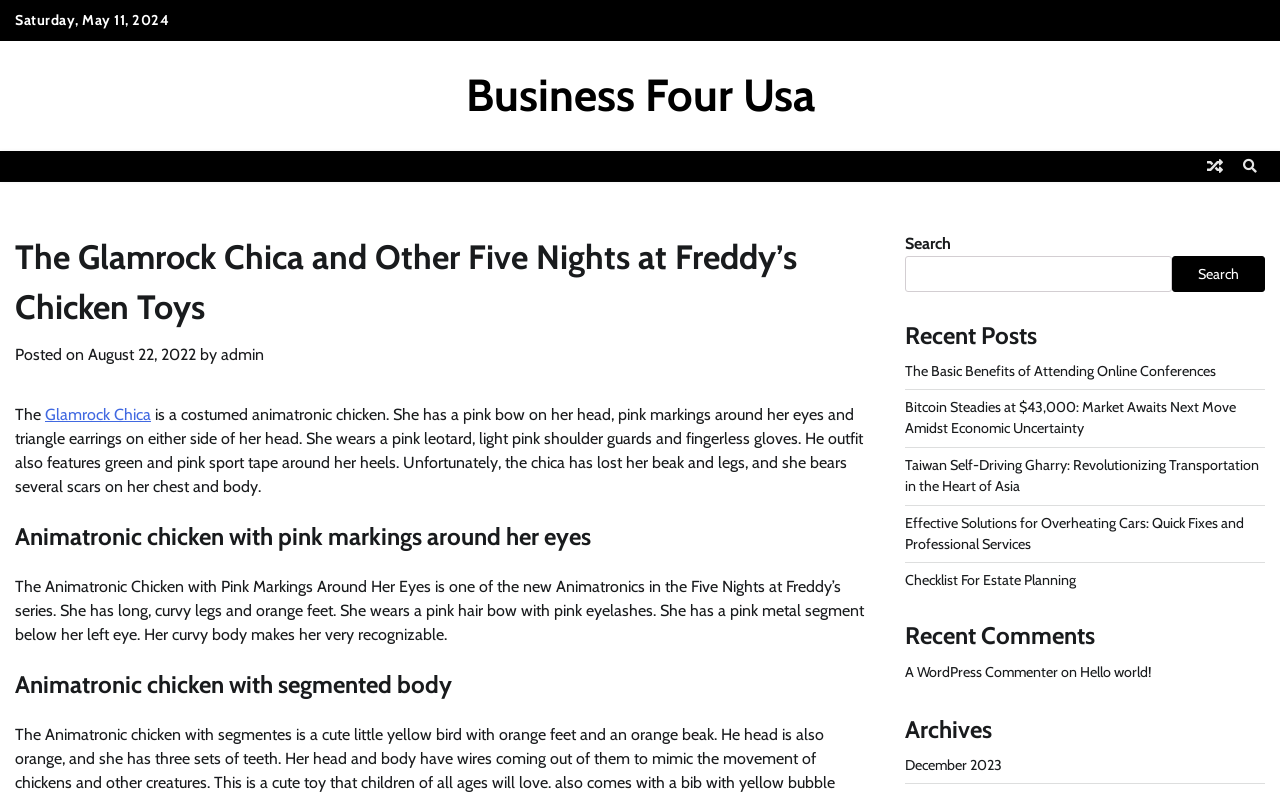What is the headline of the webpage?

The Glamrock Chica and Other Five Nights at Freddy’s Chicken Toys